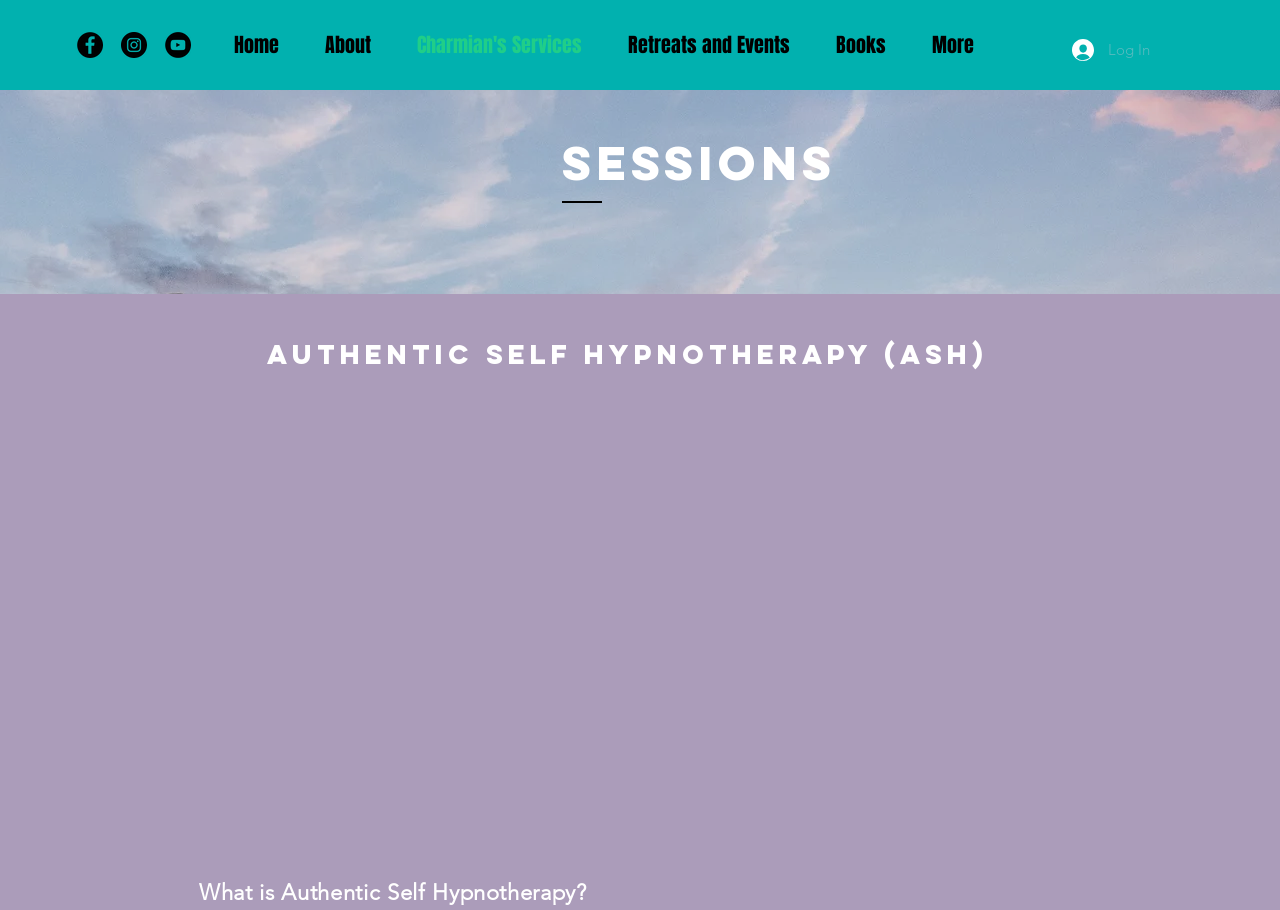What is the purpose of the website?
Based on the image, answer the question in a detailed manner.

Based on the website's content, it appears to offer services related to authentic self hypnotherapy, past life regression, trauma release, inner child work, and connecting with spirit guides, suggesting that the website's purpose is to provide resources and services for individuals seeking spiritual growth and self-improvement.